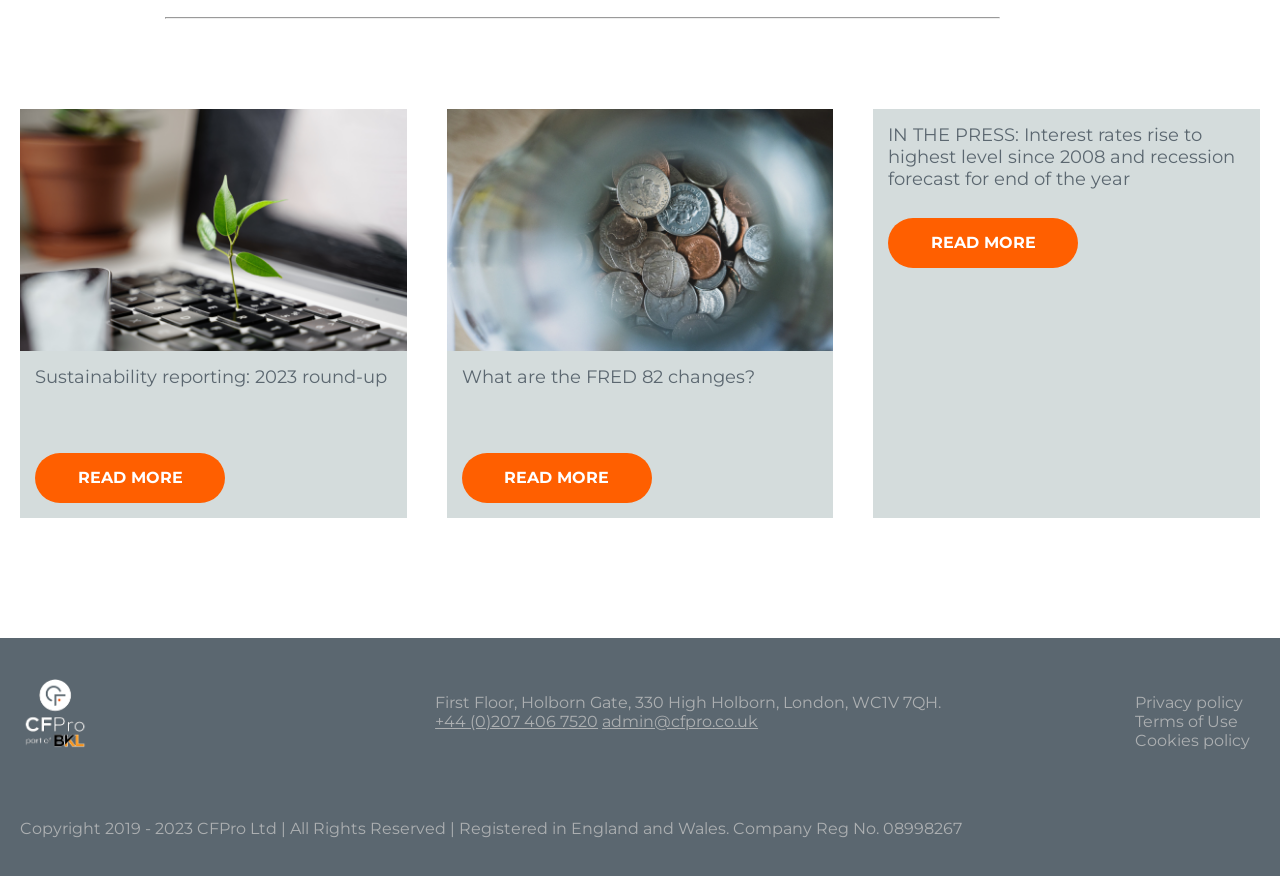Please identify the bounding box coordinates of the element I should click to complete this instruction: 'View privacy policy'. The coordinates should be given as four float numbers between 0 and 1, like this: [left, top, right, bottom].

[0.887, 0.791, 0.971, 0.812]